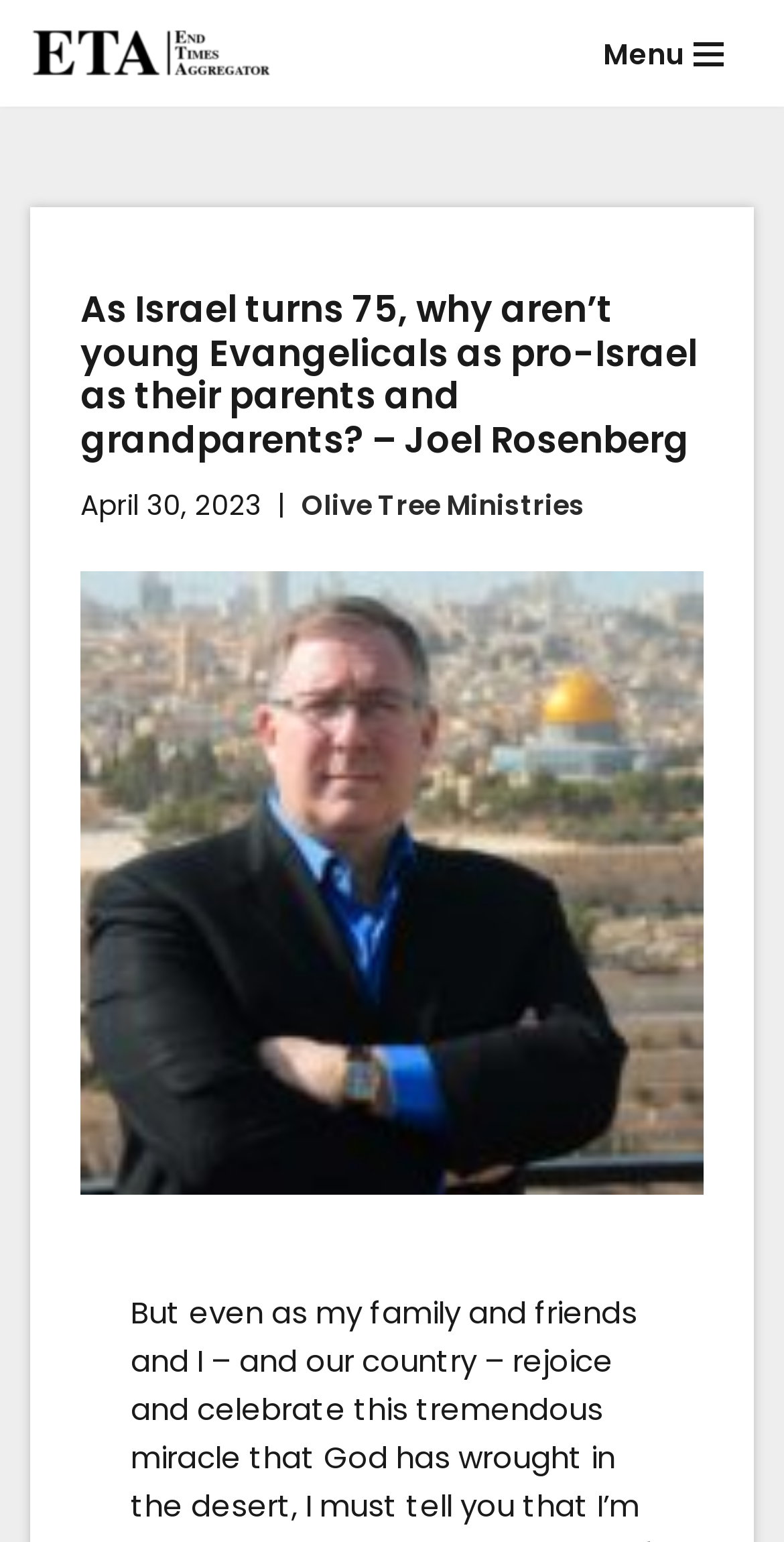Provide a one-word or one-phrase answer to the question:
What is the topic of the article?

Israel and Evangelicals